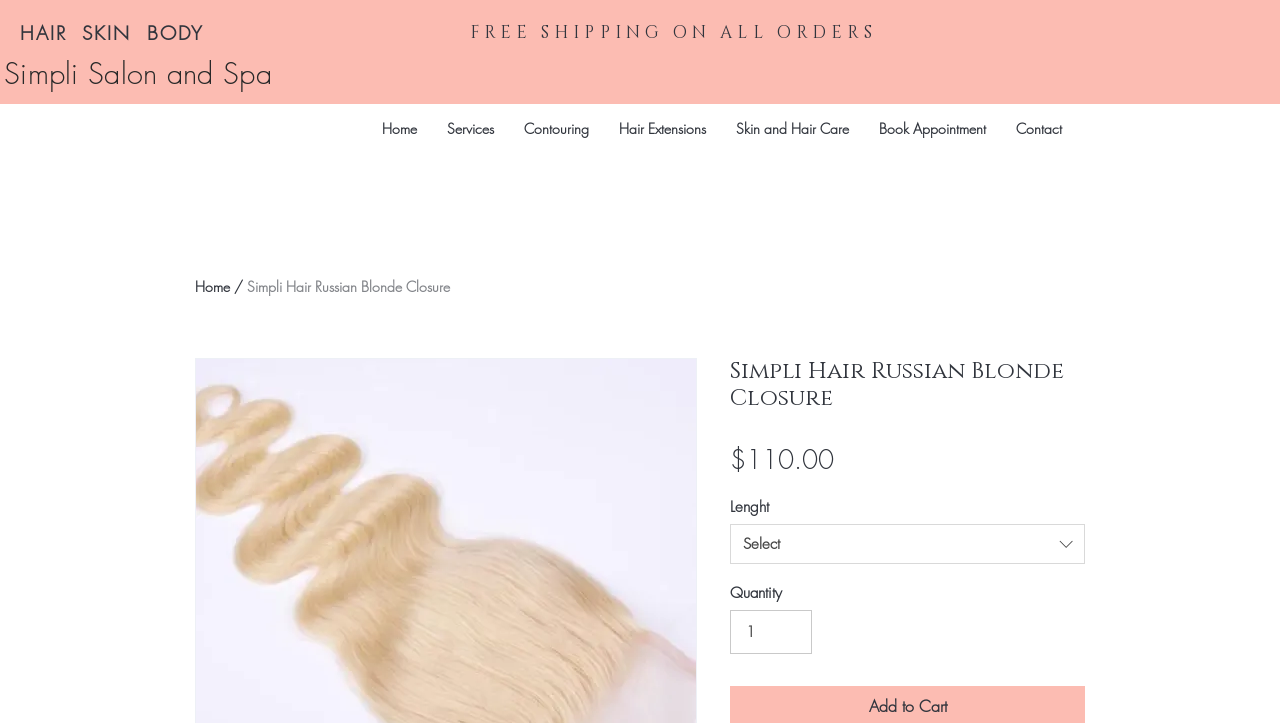Using the element description provided, determine the bounding box coordinates in the format (top-left x, top-left y, bottom-right x, bottom-right y). Ensure that all values are floating point numbers between 0 and 1. Element description: Travis Birney

None